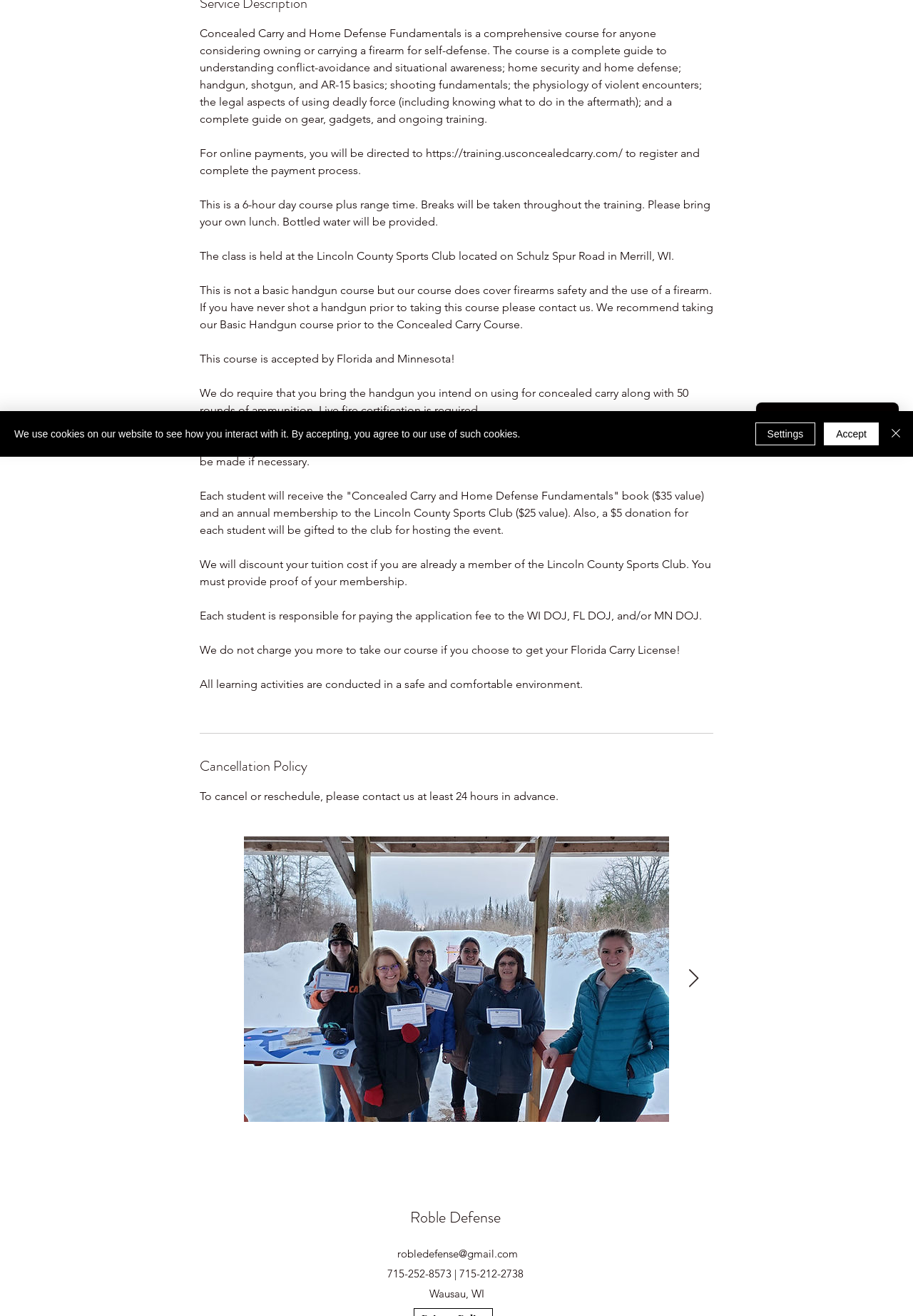Identify the bounding box for the UI element that is described as follows: "Roble Defense".

[0.449, 0.916, 0.548, 0.933]